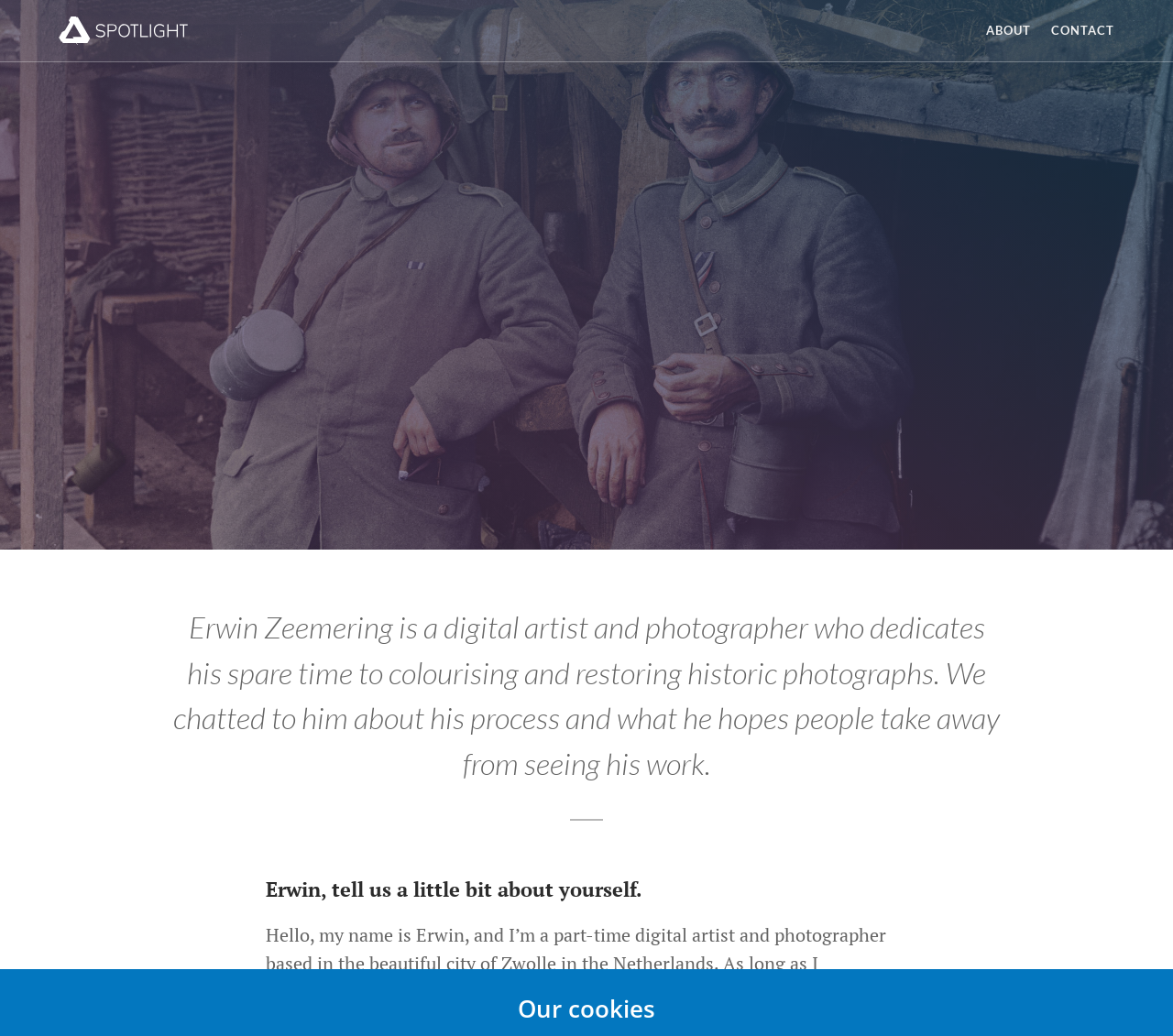What is Erwin Zeemering's spare time activity?
Give a single word or phrase answer based on the content of the image.

Colourising and restoring historic photographs